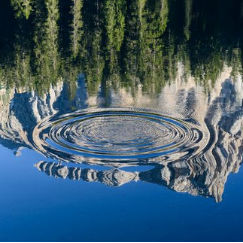Is the mountain range towering?
Answer the question with a single word or phrase by looking at the picture.

Yes